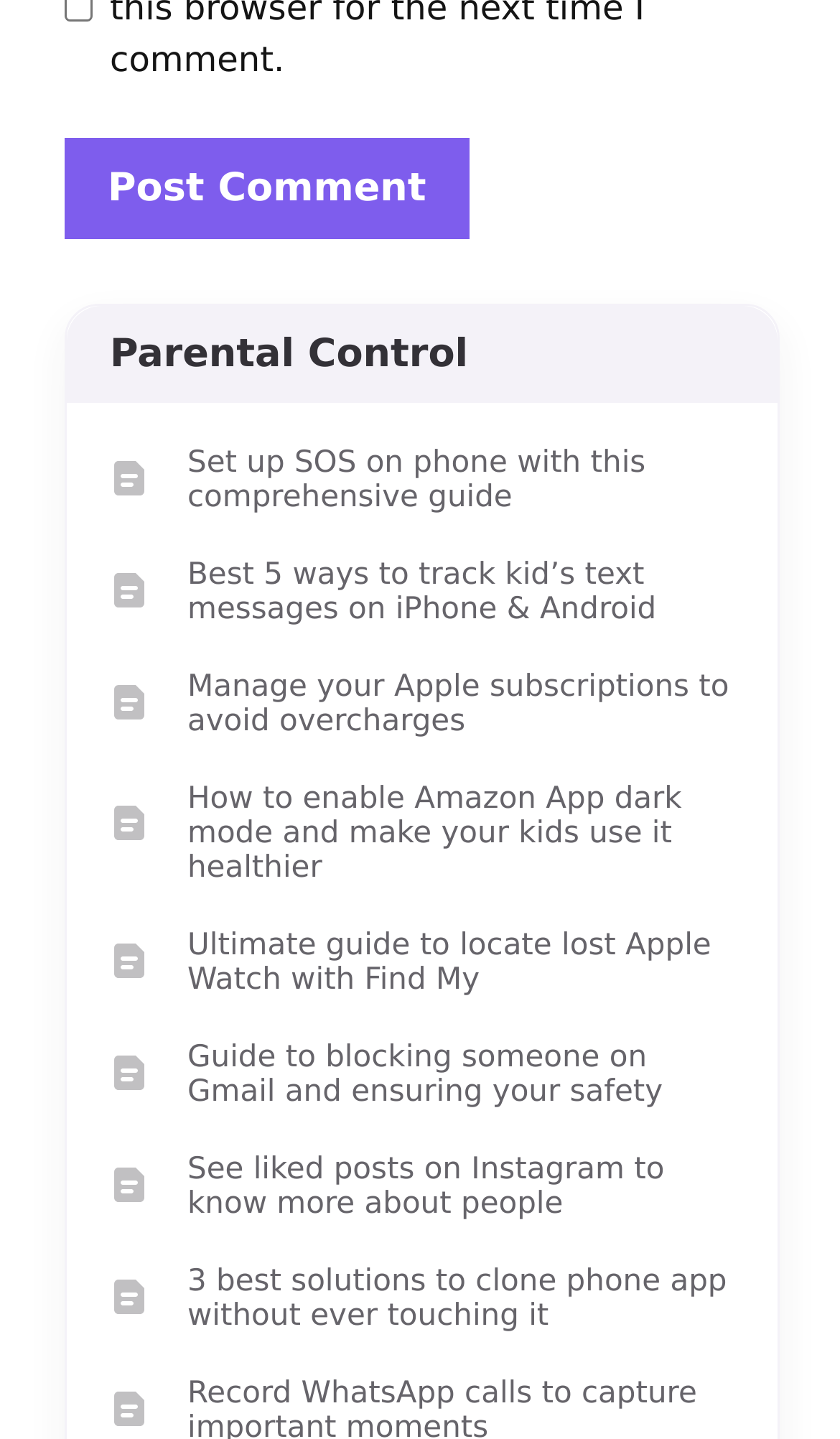Could you provide the bounding box coordinates for the portion of the screen to click to complete this instruction: "Learn how to track kid's text messages on iPhone and Android"?

[0.105, 0.373, 0.9, 0.451]